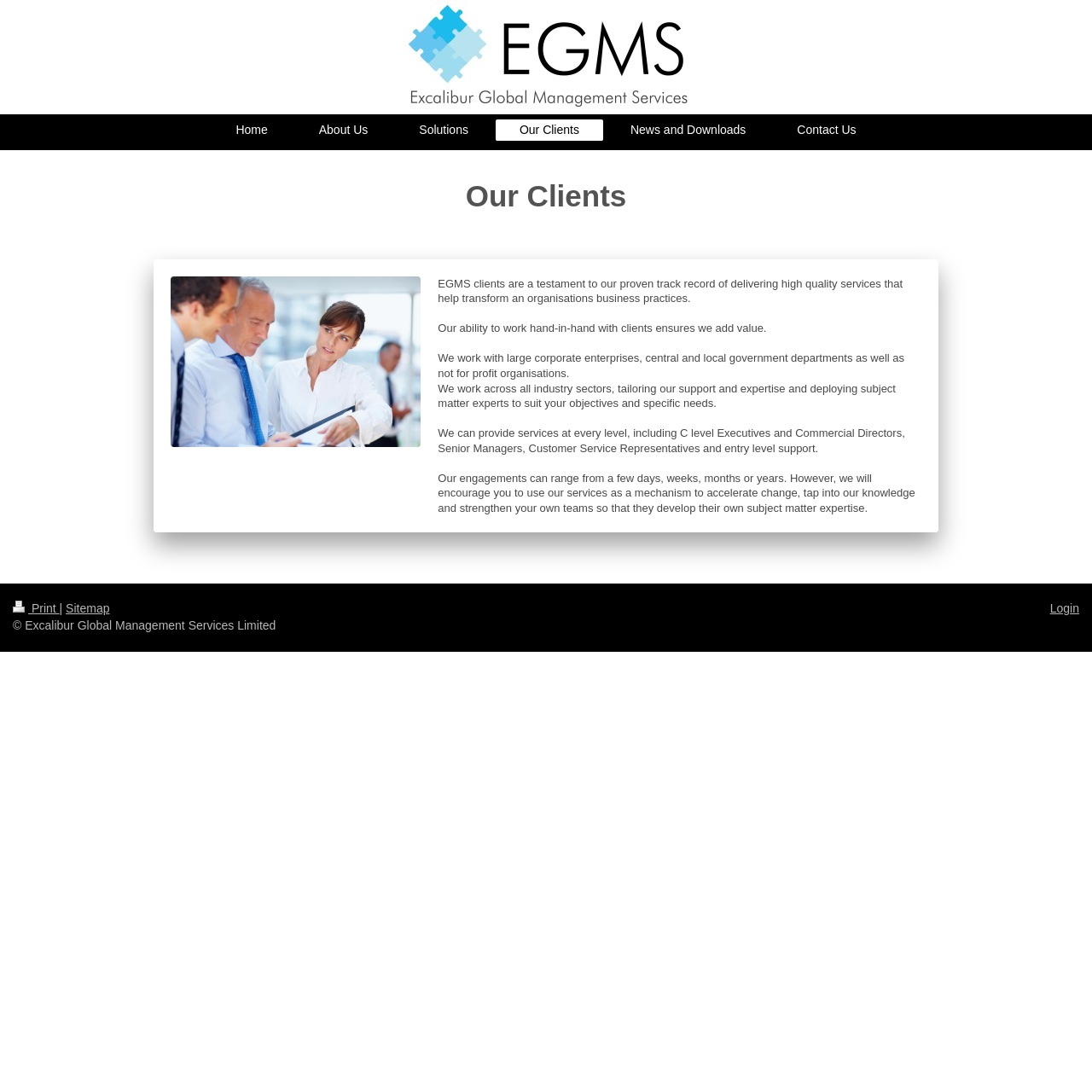Pinpoint the bounding box coordinates of the clickable area necessary to execute the following instruction: "read news and downloads". The coordinates should be given as four float numbers between 0 and 1, namely [left, top, right, bottom].

[0.555, 0.109, 0.705, 0.129]